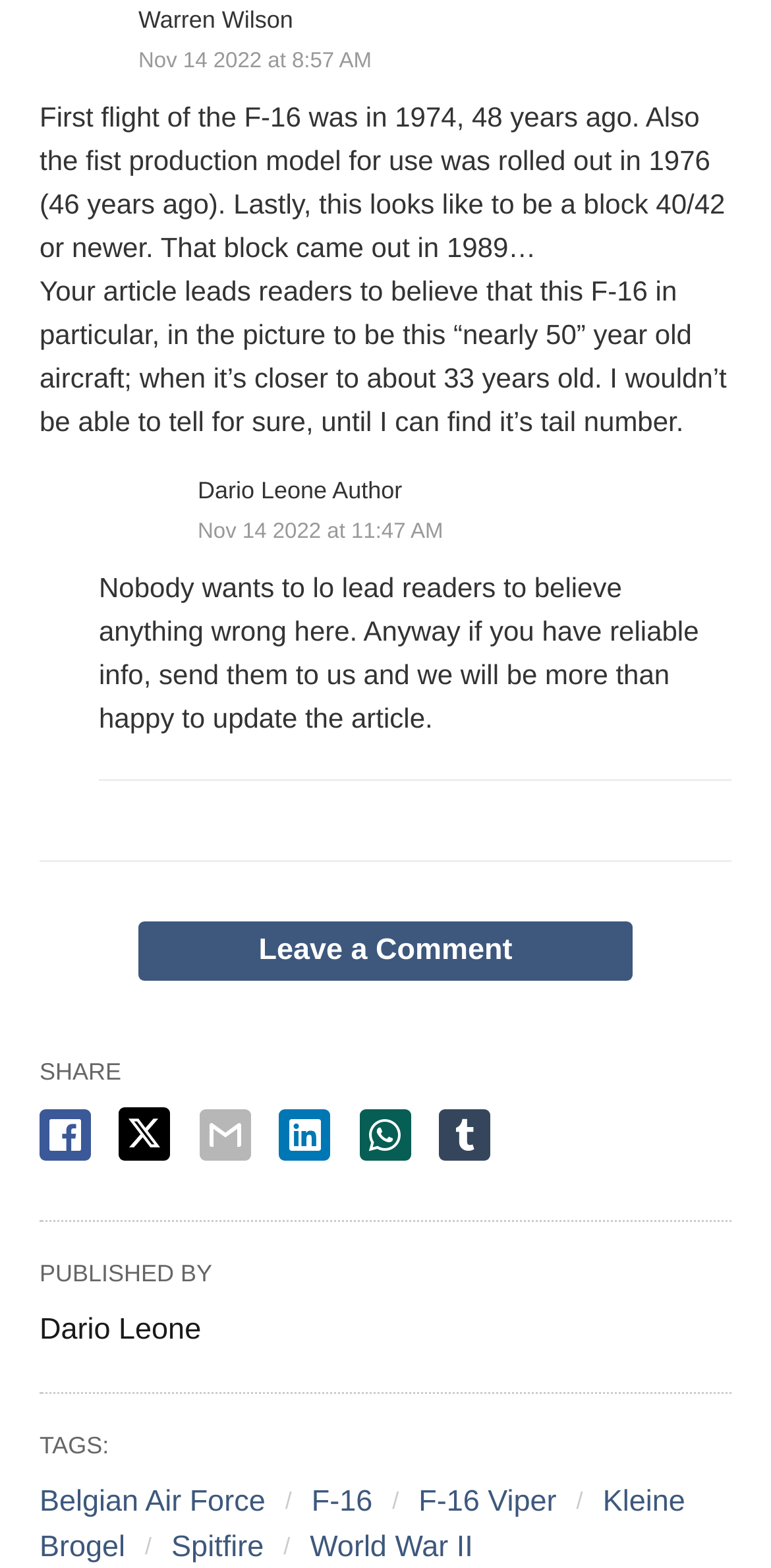From the element description World War II, predict the bounding box coordinates of the UI element. The coordinates must be specified in the format (top-left x, top-left y, bottom-right x, bottom-right y) and should be within the 0 to 1 range.

[0.402, 0.976, 0.613, 0.997]